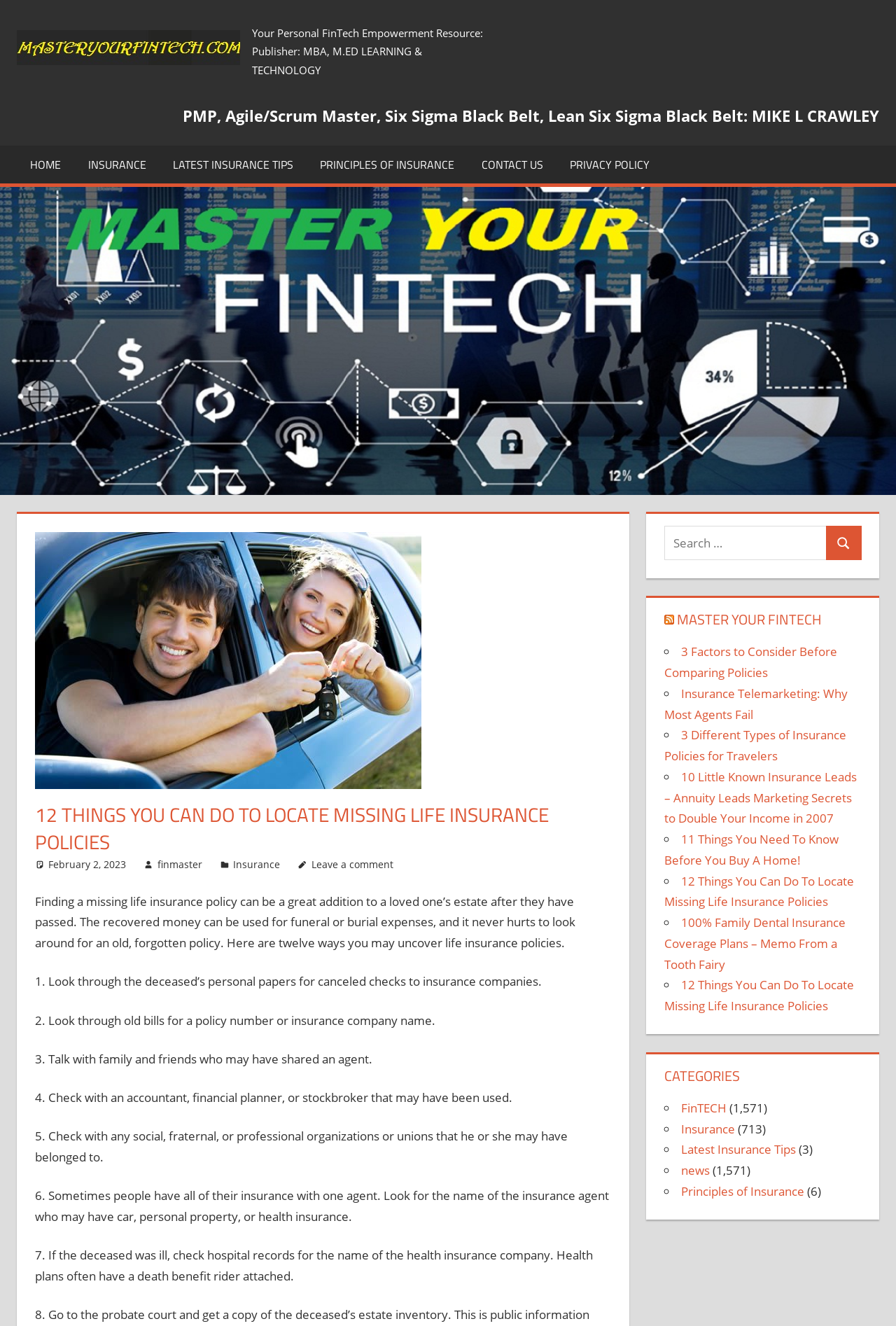Locate the bounding box of the UI element described by: "Leave a comment" in the given webpage screenshot.

[0.348, 0.647, 0.439, 0.657]